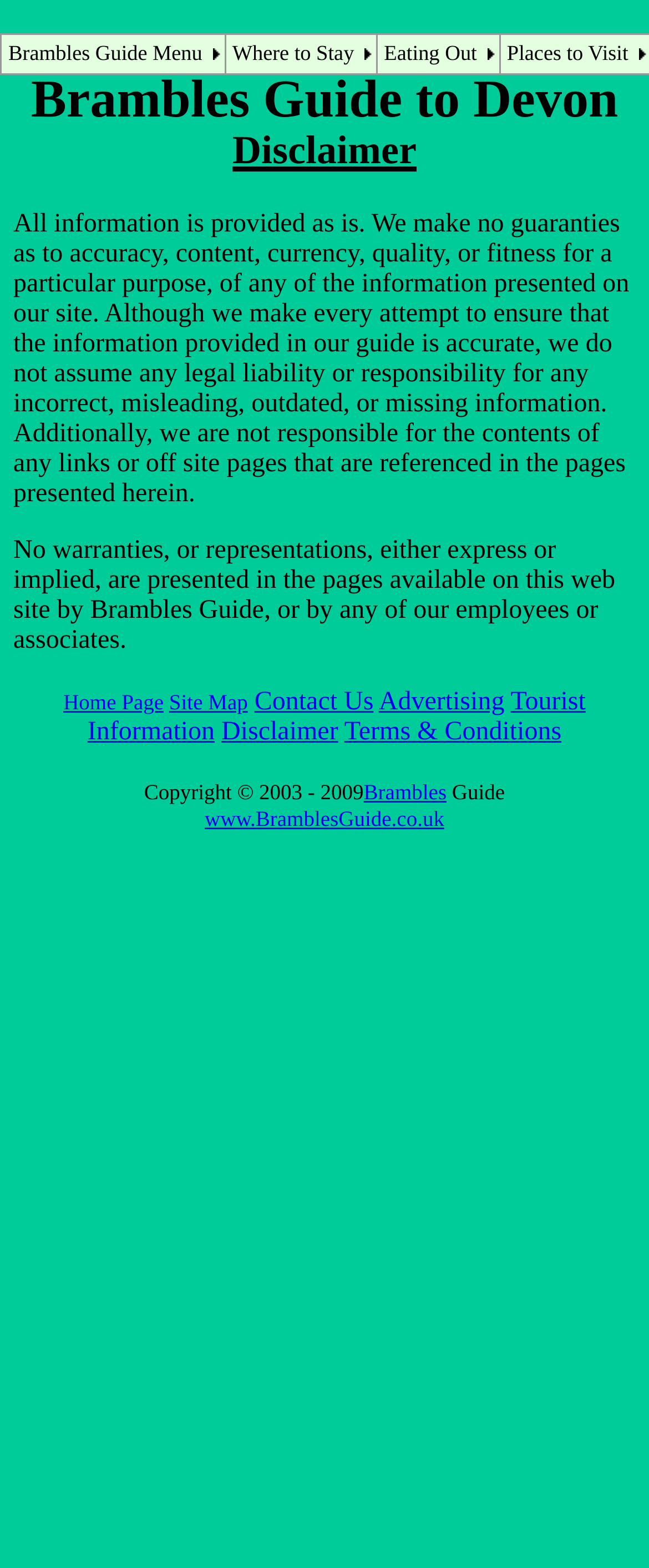Identify the bounding box coordinates of the section that should be clicked to achieve the task described: "Explore Places to Visit".

[0.781, 0.027, 0.968, 0.042]